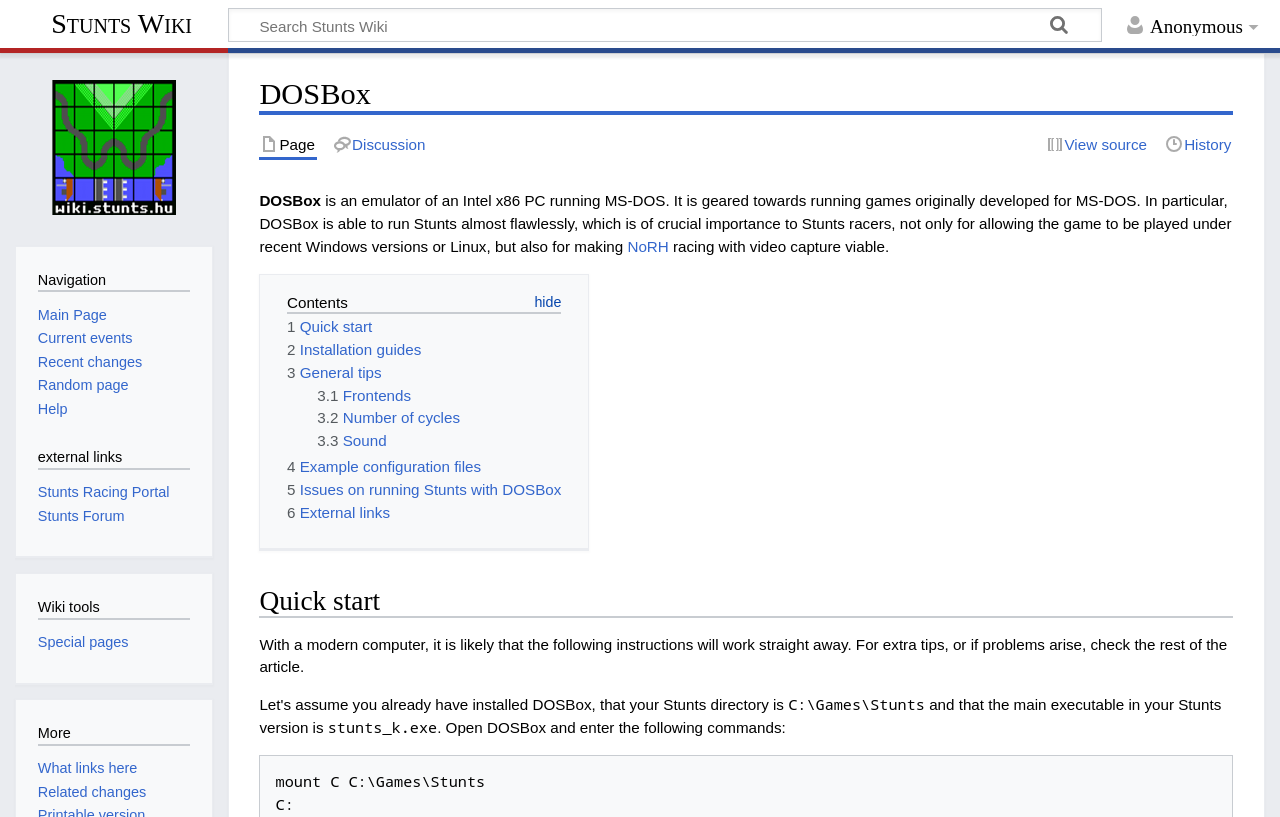Find the bounding box coordinates for the HTML element specified by: "3.2 Number of cycles".

[0.248, 0.501, 0.359, 0.522]